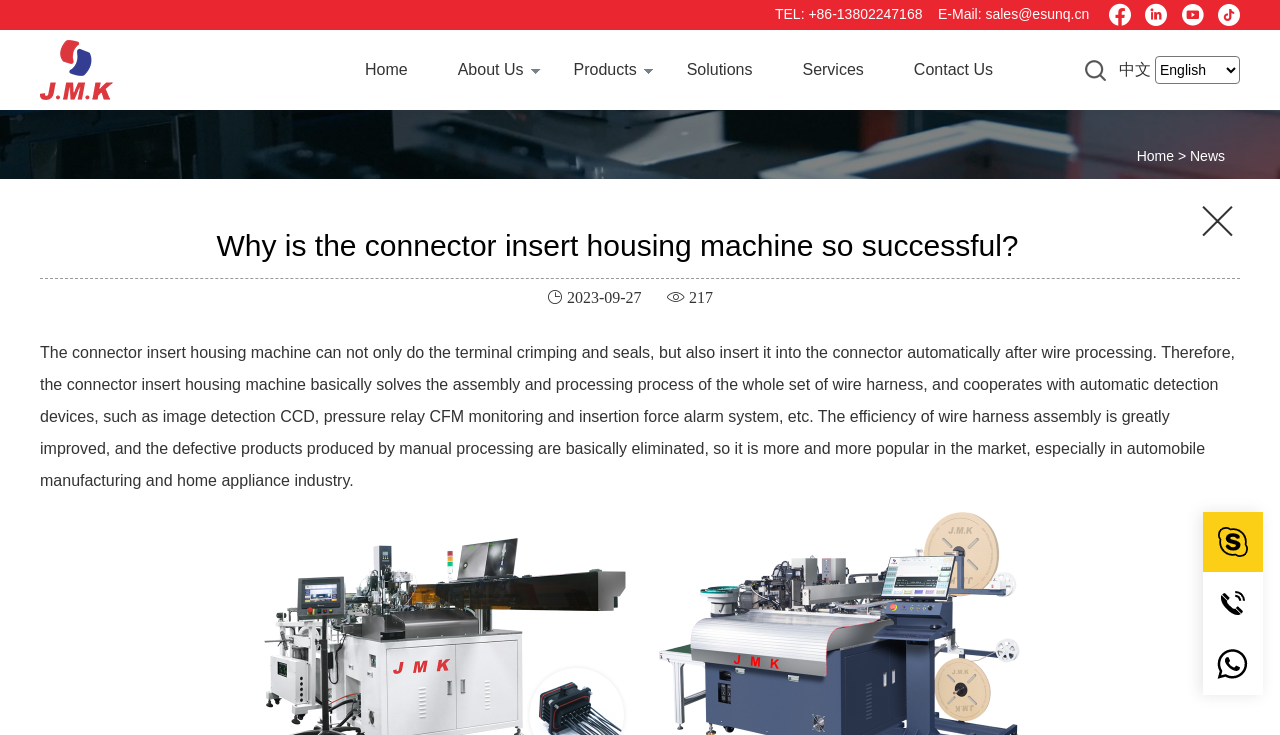Determine the bounding box coordinates of the region that needs to be clicked to achieve the task: "Click the TEL number to contact the company".

[0.605, 0.008, 0.851, 0.03]